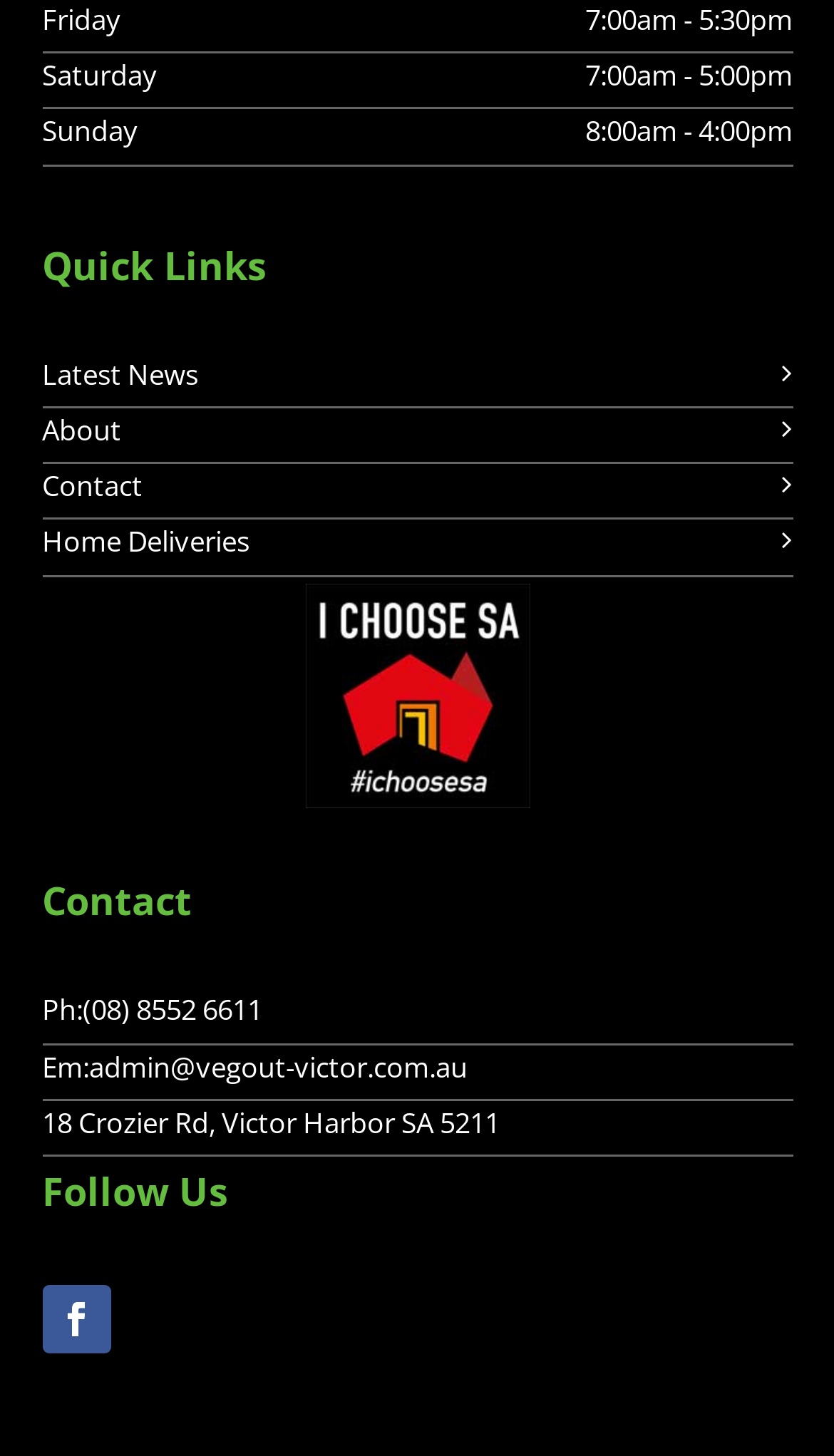What is the email address of the business?
Refer to the image and provide a thorough answer to the question.

I found the email address by looking at the text 'Em:' followed by a link with the email address 'admin@vegout-victor.com.au' on the webpage.